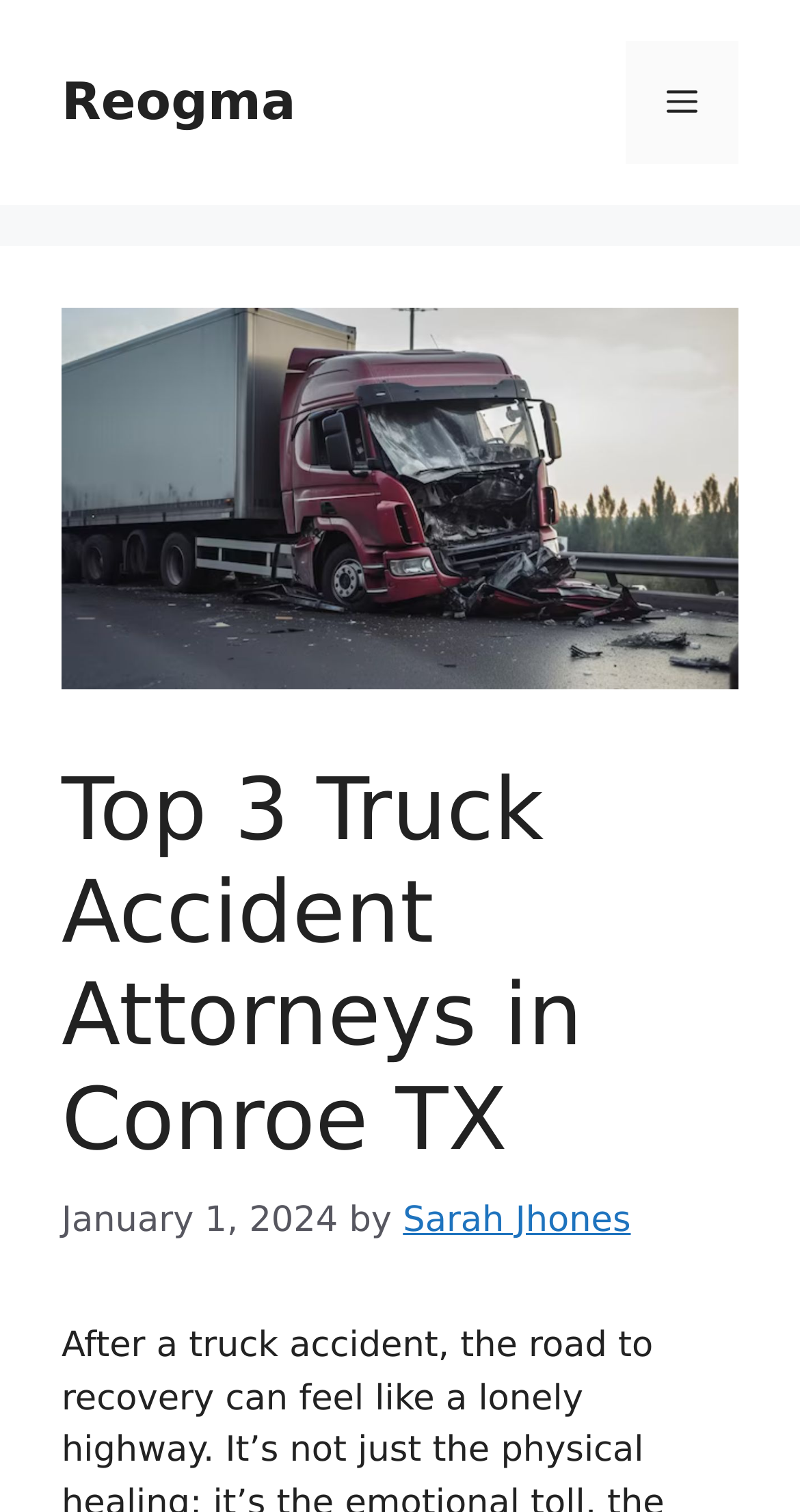Given the element description Legal, specify the bounding box coordinates of the corresponding UI element in the format (top-left x, top-left y, bottom-right x, bottom-right y). All values must be between 0 and 1.

None